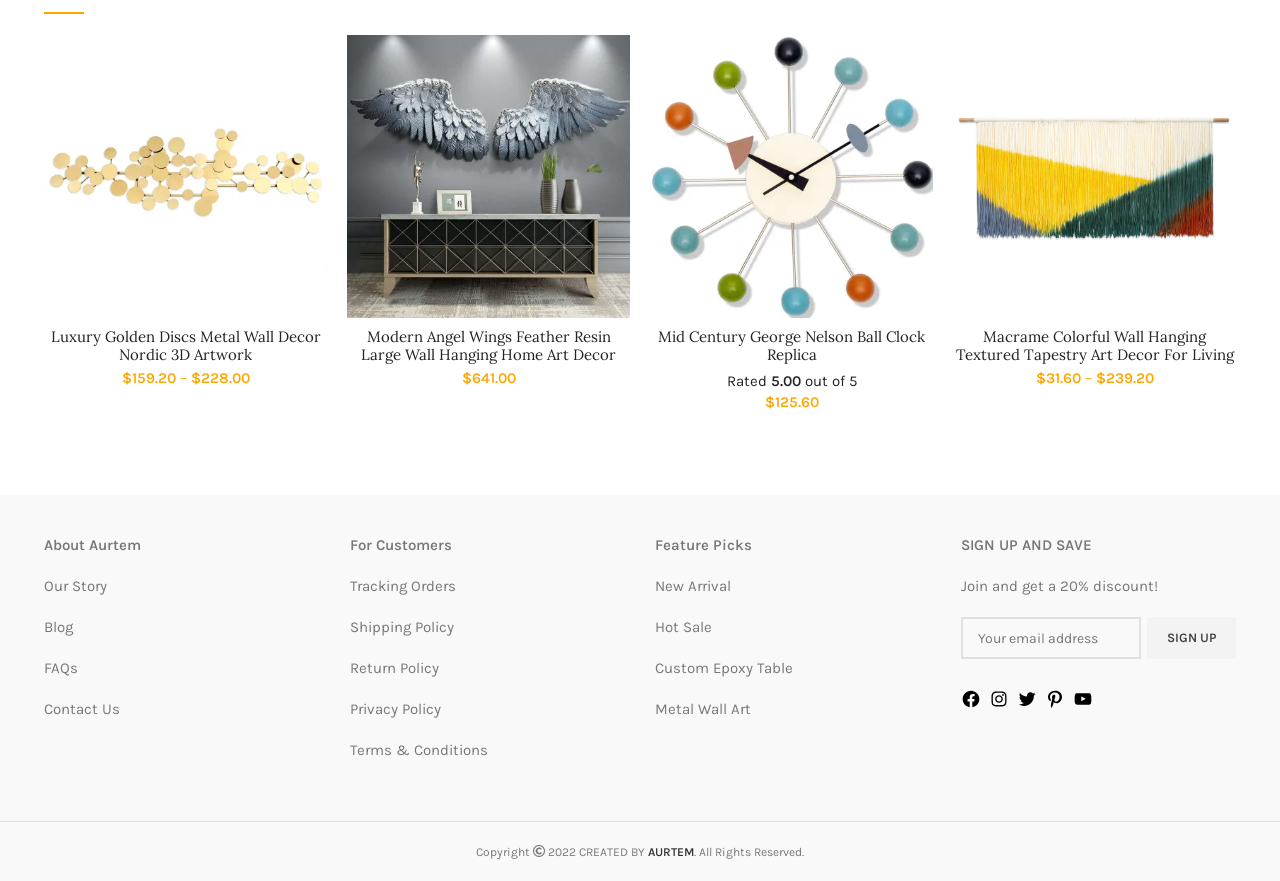Pinpoint the bounding box coordinates of the clickable area necessary to execute the following instruction: "View product details of Luxury Golden Discs Metal Wall Decor Nordic 3D Artwork". The coordinates should be given as four float numbers between 0 and 1, namely [left, top, right, bottom].

[0.034, 0.372, 0.255, 0.413]